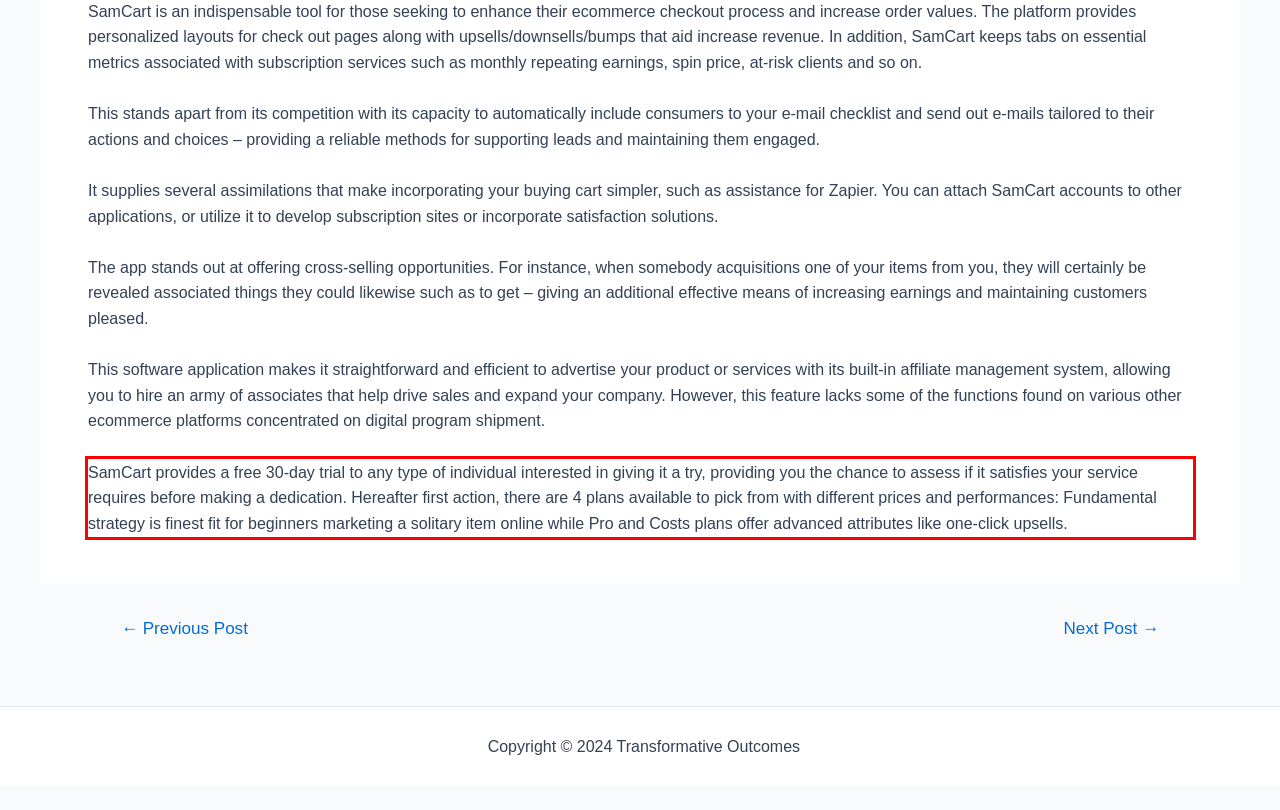You are provided with a screenshot of a webpage that includes a red bounding box. Extract and generate the text content found within the red bounding box.

SamCart provides a free 30-day trial to any type of individual interested in giving it a try, providing you the chance to assess if it satisfies your service requires before making a dedication. Hereafter first action, there are 4 plans available to pick from with different prices and performances: Fundamental strategy is finest fit for beginners marketing a solitary item online while Pro and Costs plans offer advanced attributes like one-click upsells.